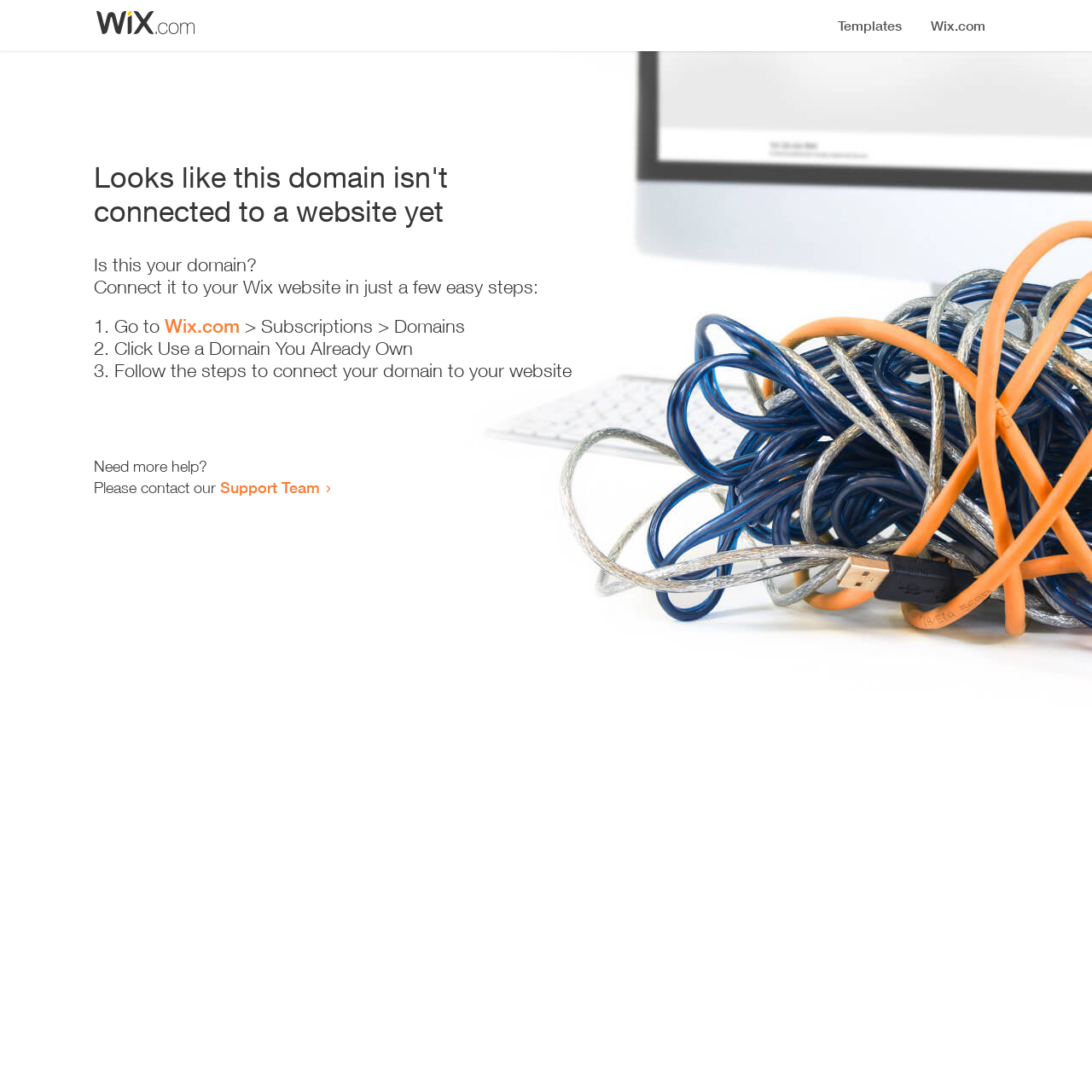Please study the image and answer the question comprehensively:
Who should I contact for more help?

The webpage provides a contact option for users who need more help, and it is the Support Team that should be contacted.